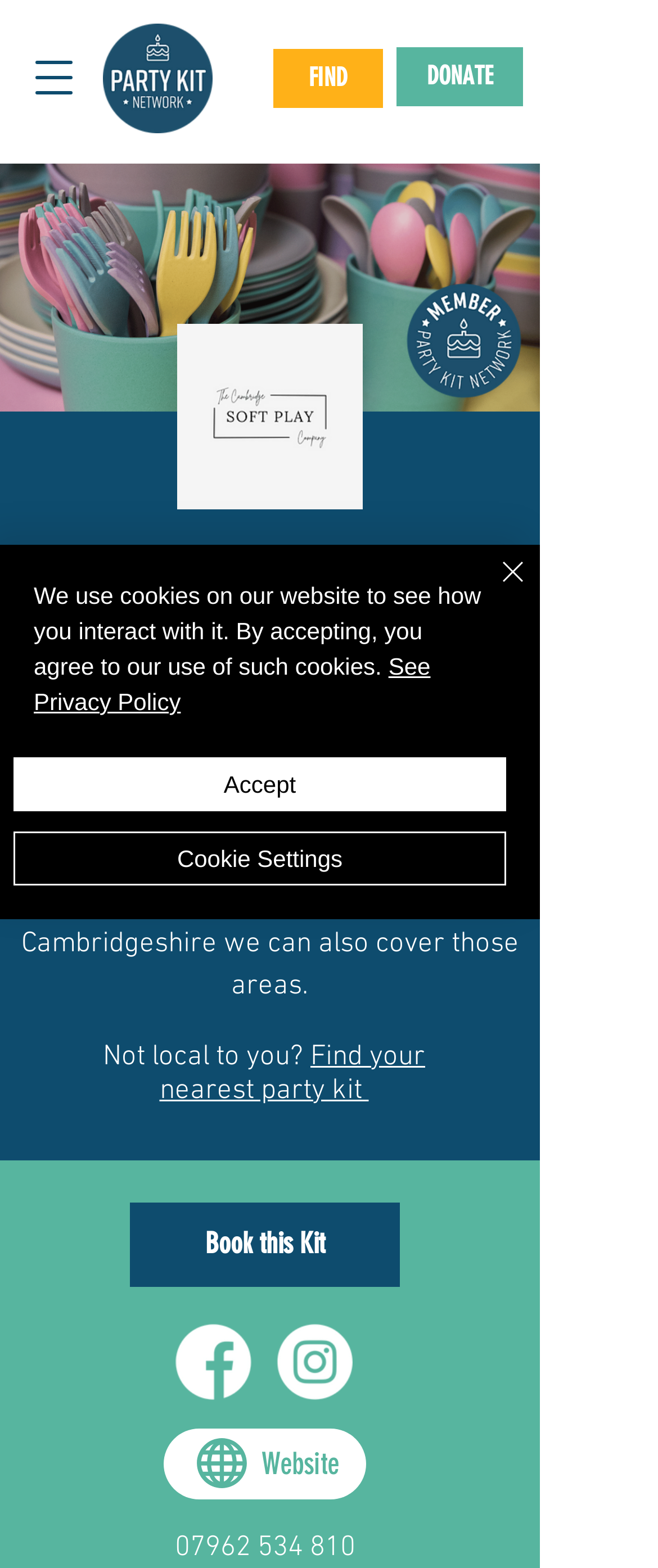Carefully examine the image and provide an in-depth answer to the question: What is the location of the party kit?

I found the location of the party kit by looking at the static text element on the webpage, which says 'Soham, Ely (CB7), UK'.